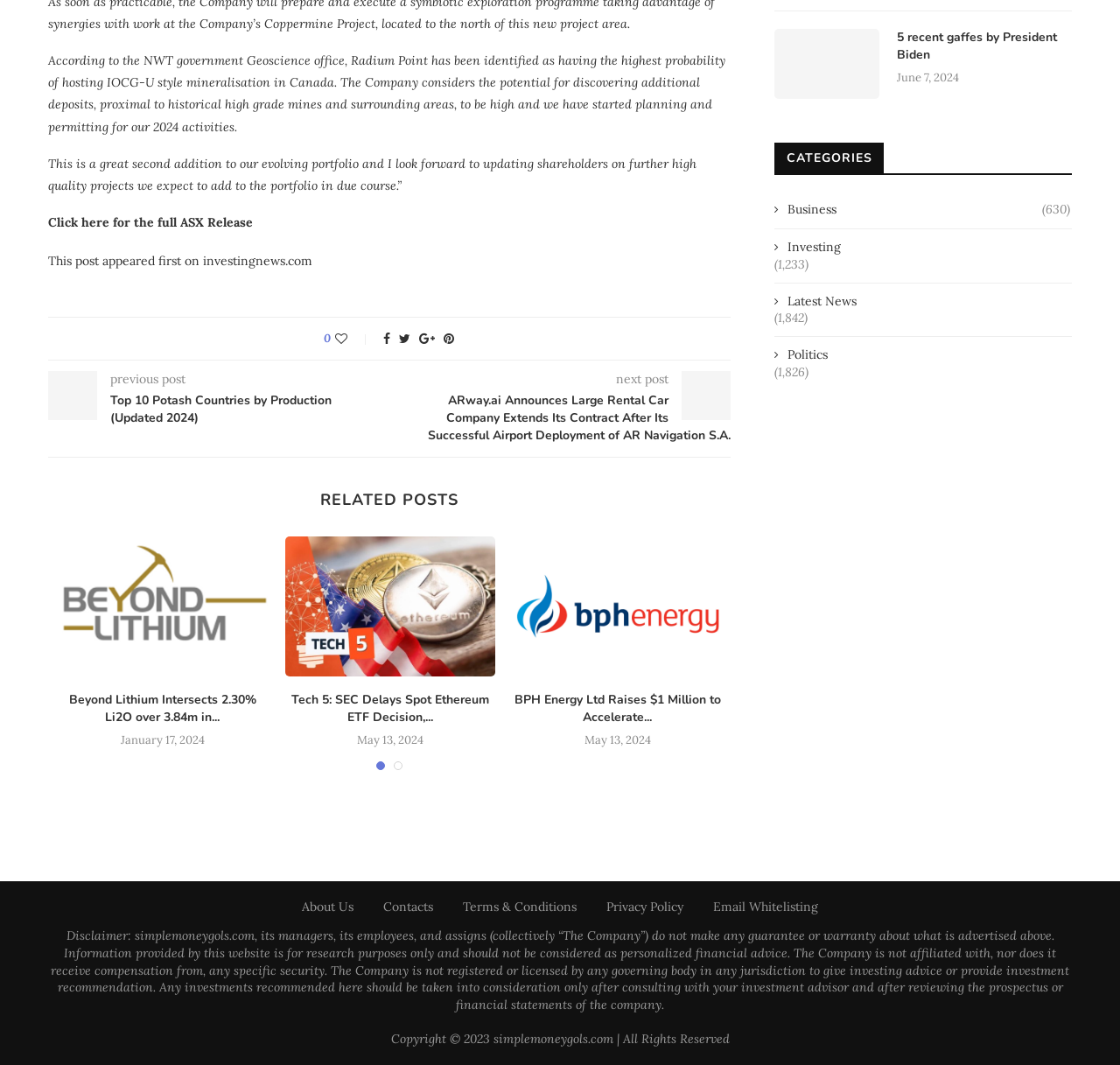Highlight the bounding box of the UI element that corresponds to this description: "parent_node: 0 title="Like"".

[0.3, 0.311, 0.332, 0.326]